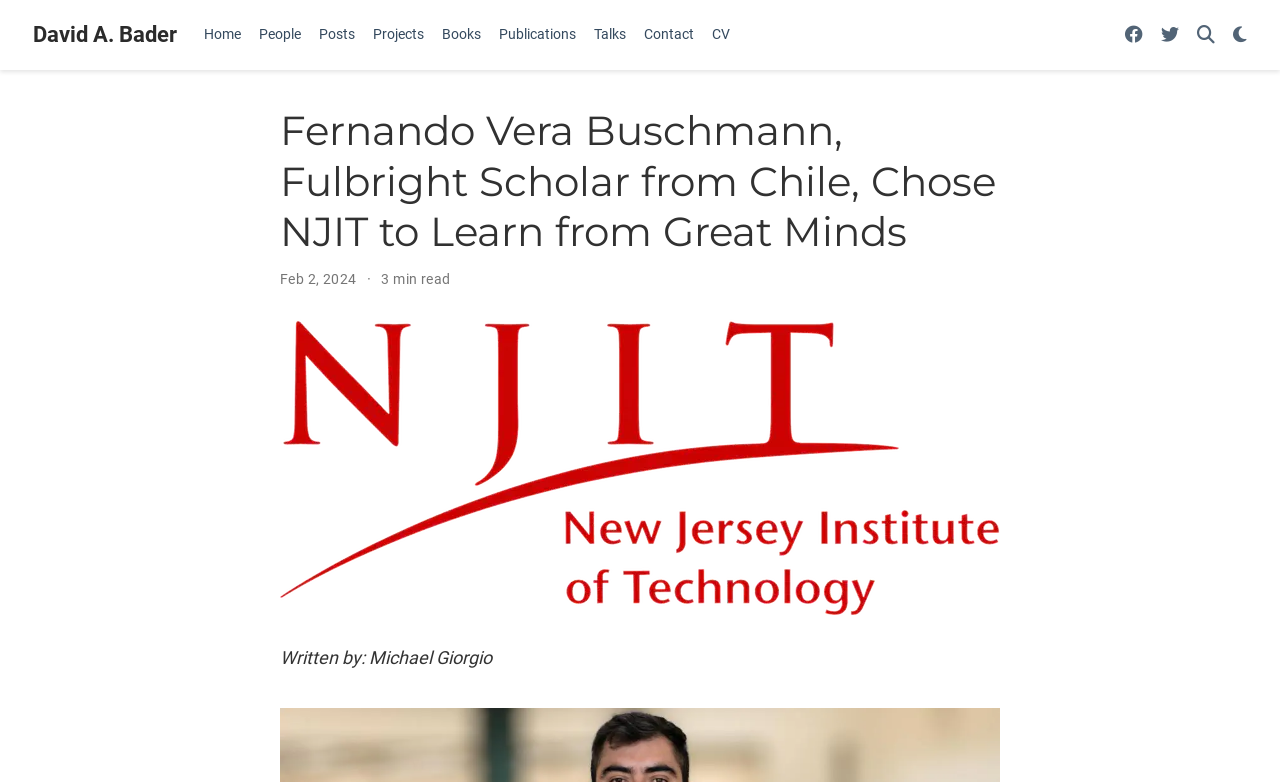Locate the coordinates of the bounding box for the clickable region that fulfills this instruction: "view CV".

[0.549, 0.022, 0.577, 0.067]